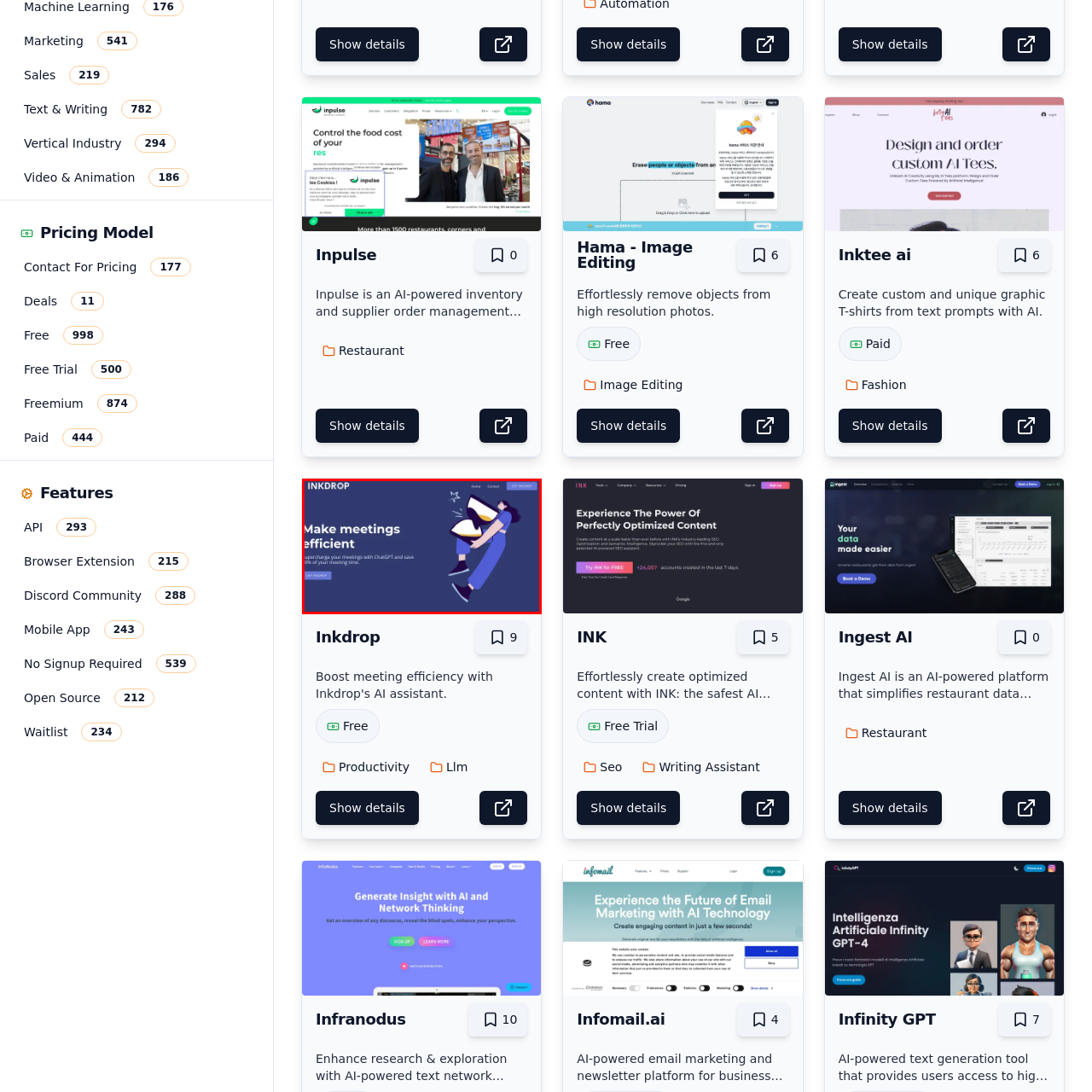What is the purpose of the 'GET WORKING' button?
Look at the image enclosed by the red bounding box and give a detailed answer using the visual information available in the image.

The 'GET WORKING' button is a call-to-action, inviting users to explore and utilize the Inkdrop service, as mentioned in the caption, which is designed to enhance meeting efficiency.